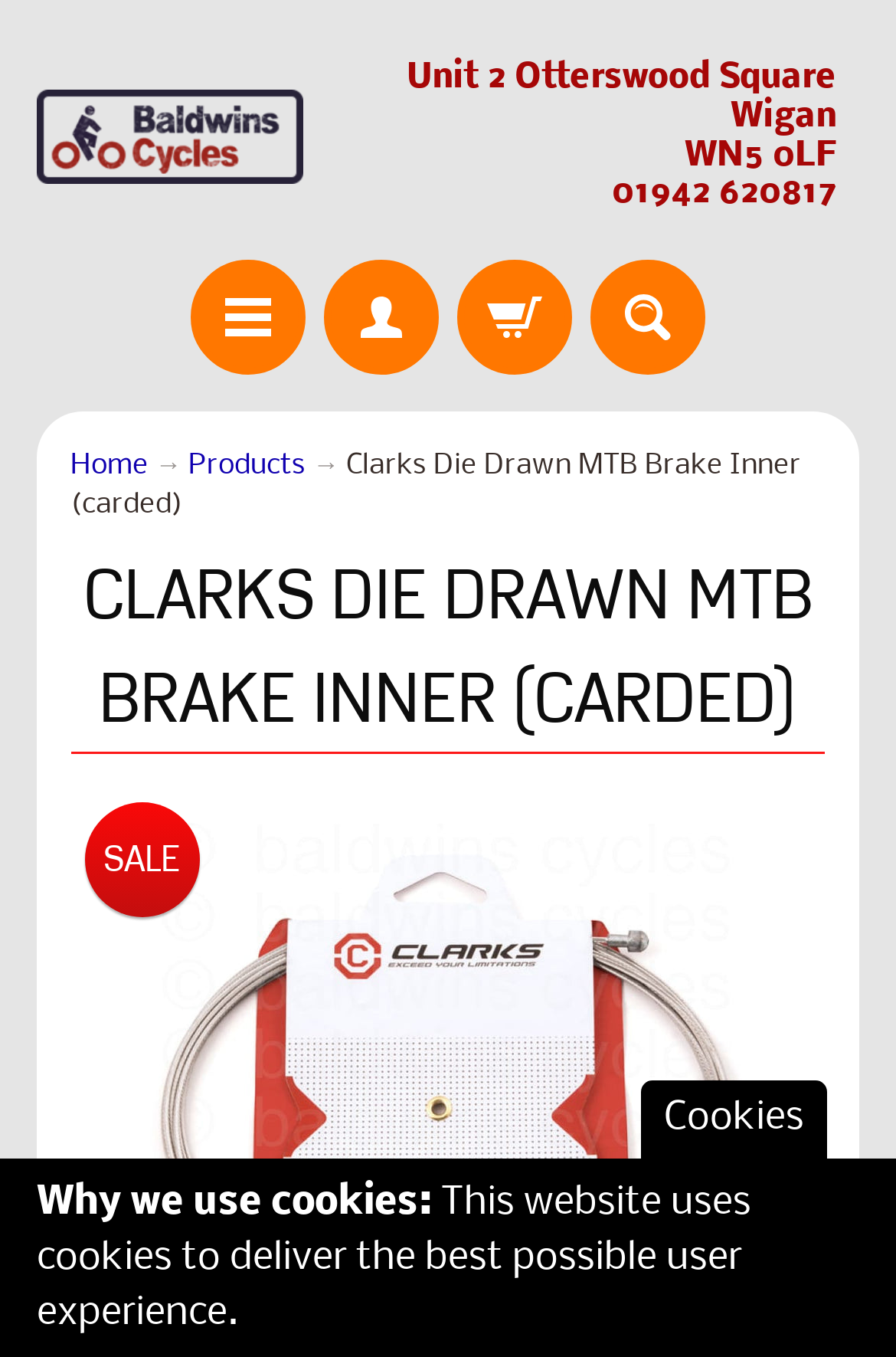What is the phone number of the company?
Please give a detailed and elaborate explanation in response to the question.

The phone number can be found at the top right corner of the webpage, below the address.